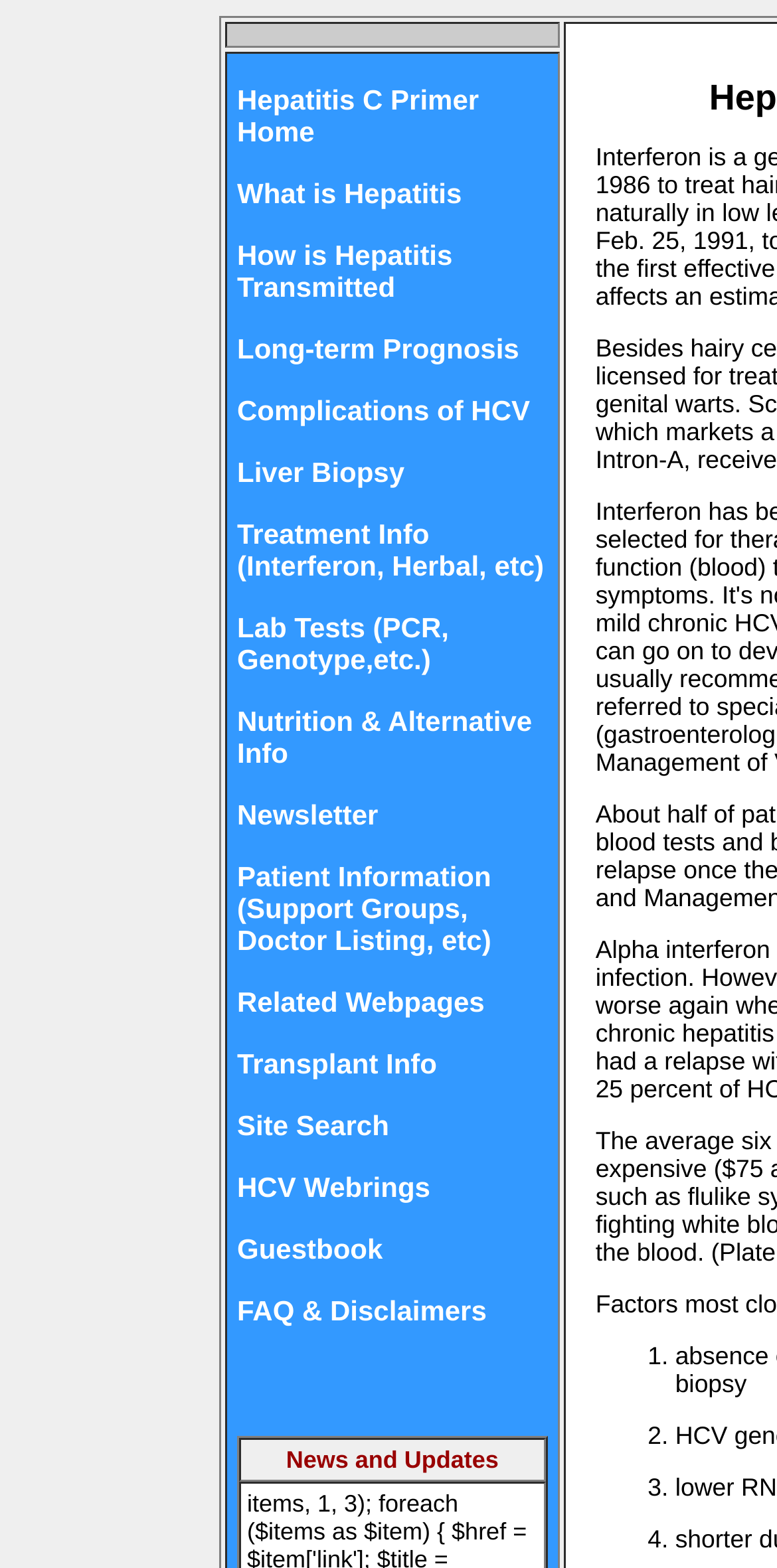Determine the bounding box coordinates of the area to click in order to meet this instruction: "Learn about Complications of HCV".

[0.305, 0.251, 0.705, 0.272]